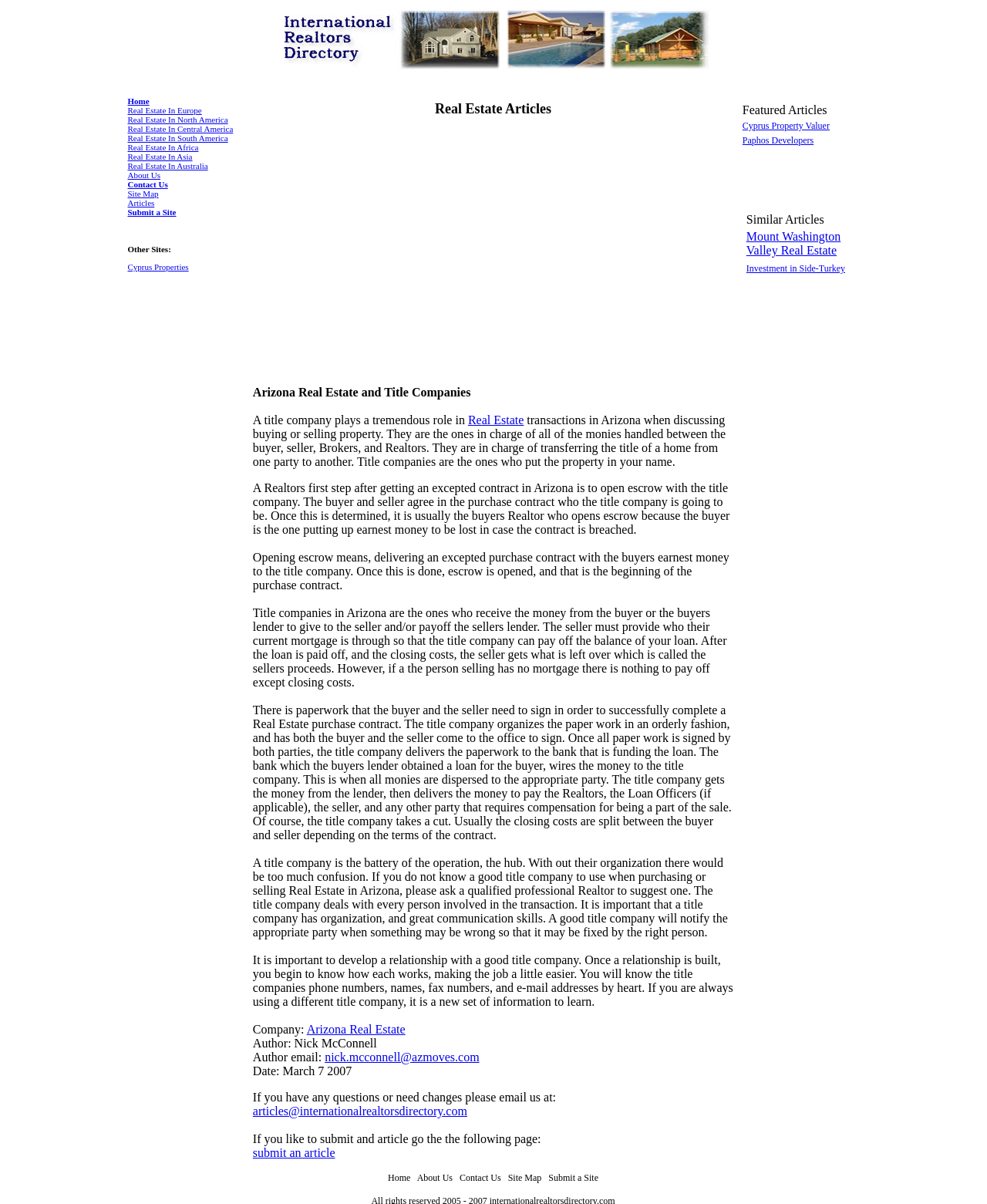Reply to the question with a single word or phrase:
What is the relationship between the title company and the Realtor?

The Realtor suggests a title company